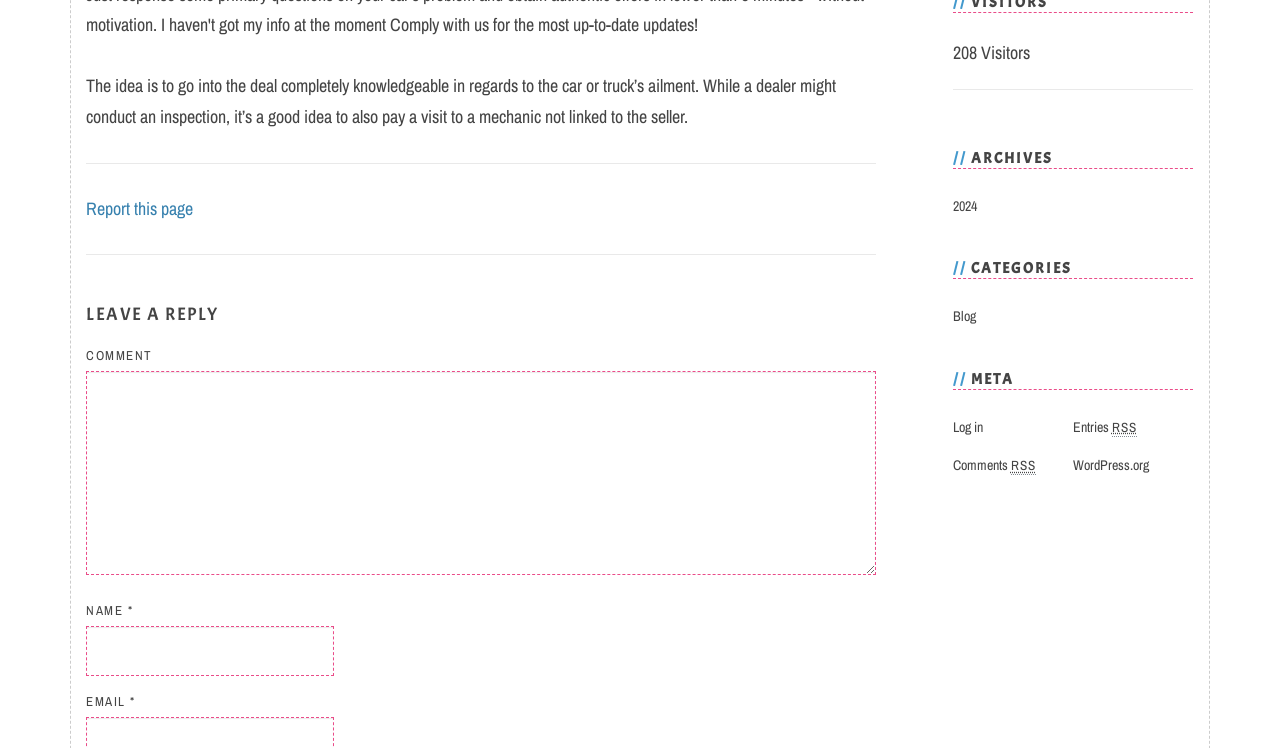Examine the screenshot and answer the question in as much detail as possible: What is the purpose of visiting a mechanic?

Based on the text 'The idea is to go into the deal completely knowledgeable in regards to the car or truck’s ailment. While a dealer might conduct an inspection, it’s a good idea to also pay a visit to a mechanic not linked to the seller.', it is clear that visiting a mechanic is to inspect the car and gain knowledge about its condition.